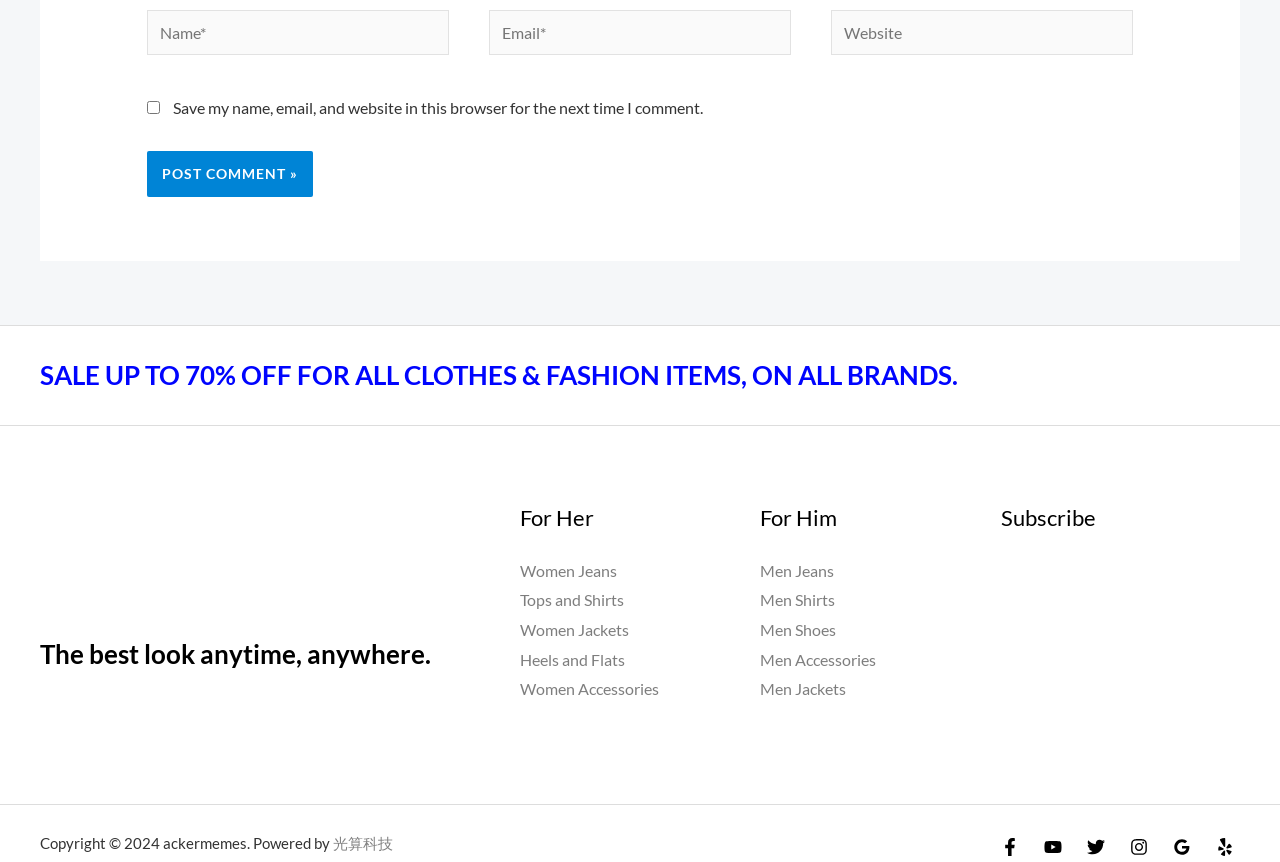Locate the bounding box coordinates of the element that needs to be clicked to carry out the instruction: "Select a language". The coordinates should be given as four float numbers ranging from 0 to 1, i.e., [left, top, right, bottom].

None